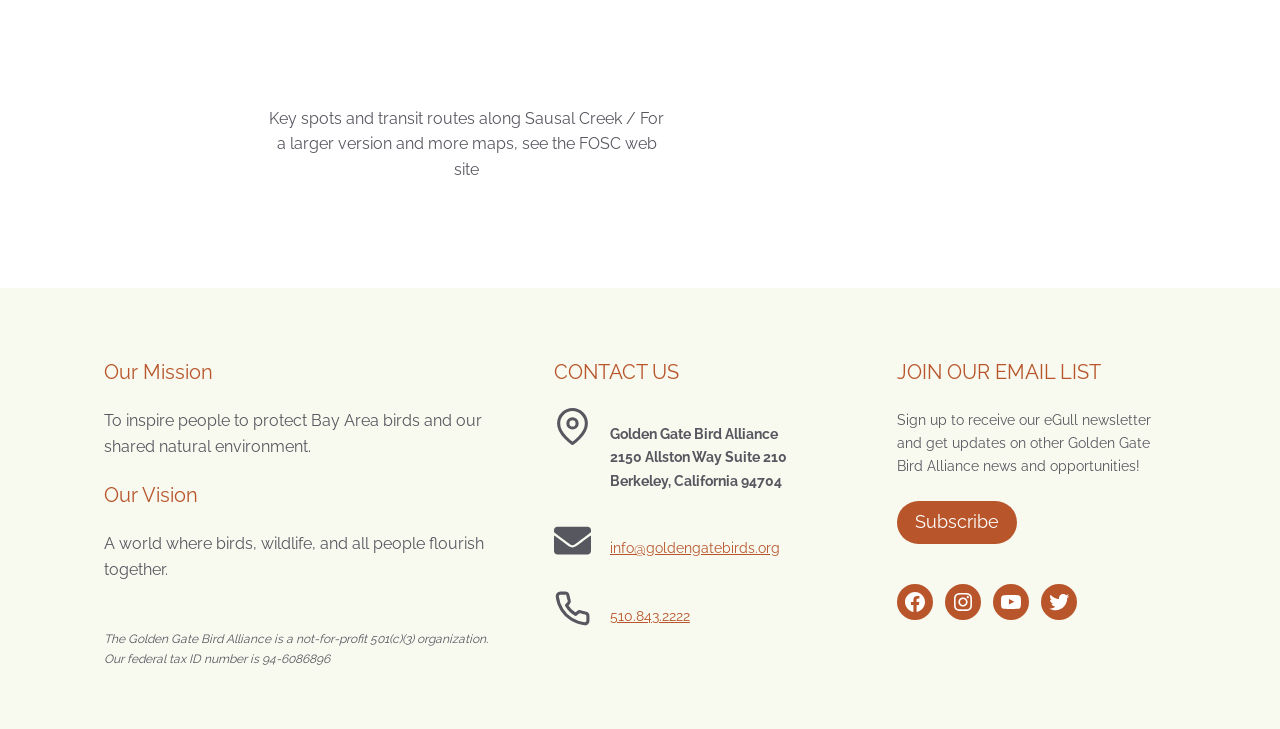What is the organization's vision?
Based on the screenshot, provide your answer in one word or phrase.

A world where birds, wildlife, and all people flourish together